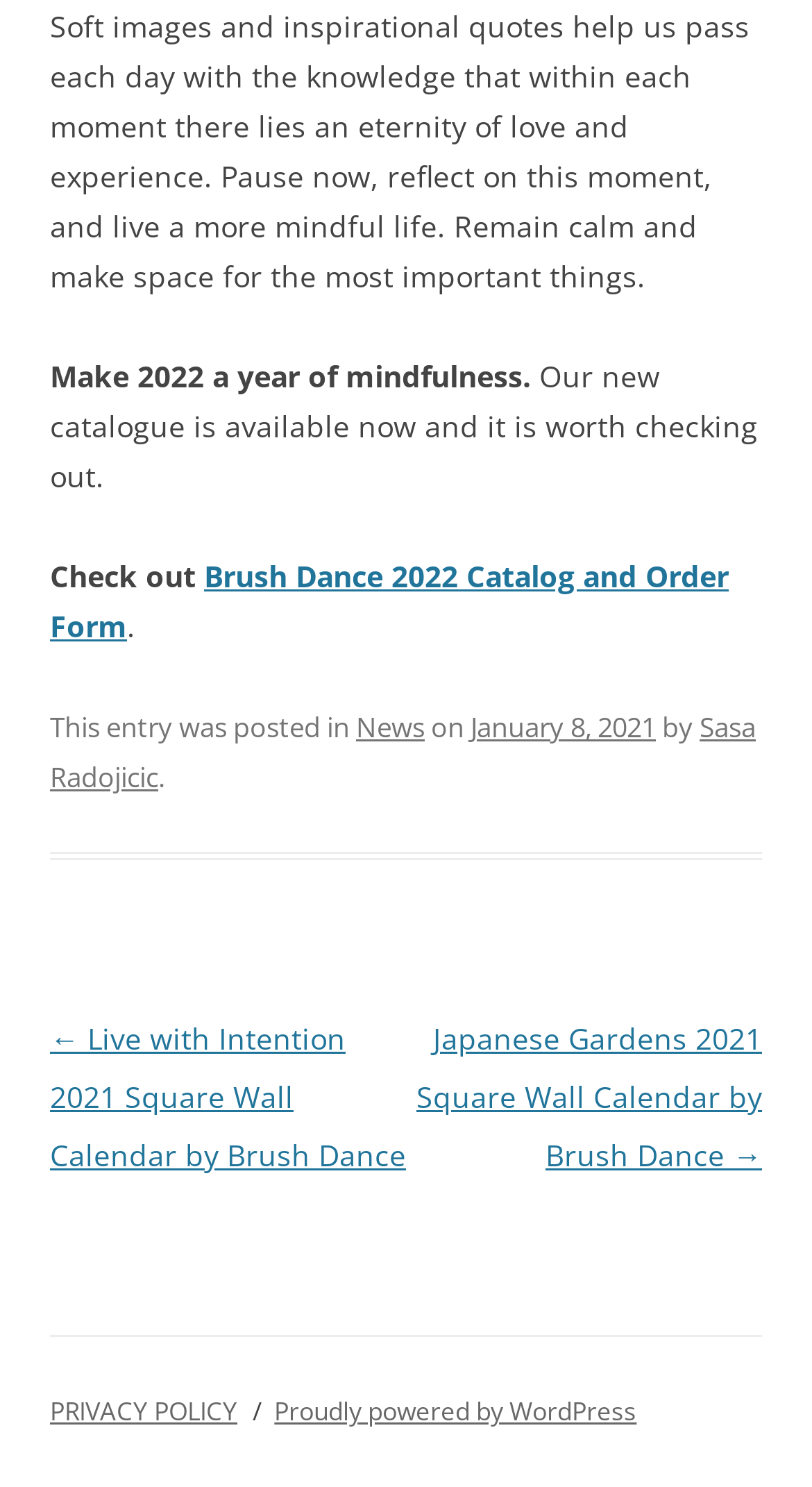Respond concisely with one word or phrase to the following query:
What is the title of the previous post?

Live with Intention 2021 Square Wall Calendar